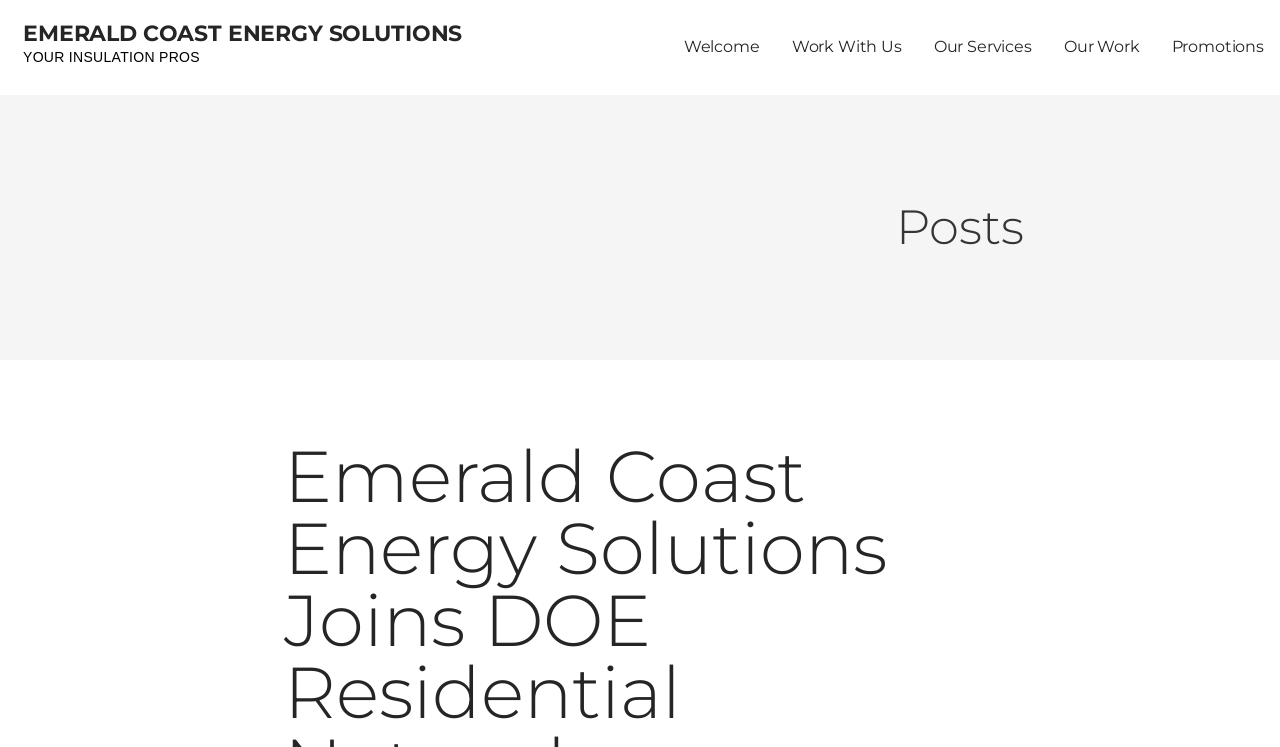What is the name of the company?
Using the information from the image, answer the question thoroughly.

The name of the company can be found in the top-left corner of the webpage, where it is written as a link 'EMERALD COAST ENERGY SOLUTIONS'.